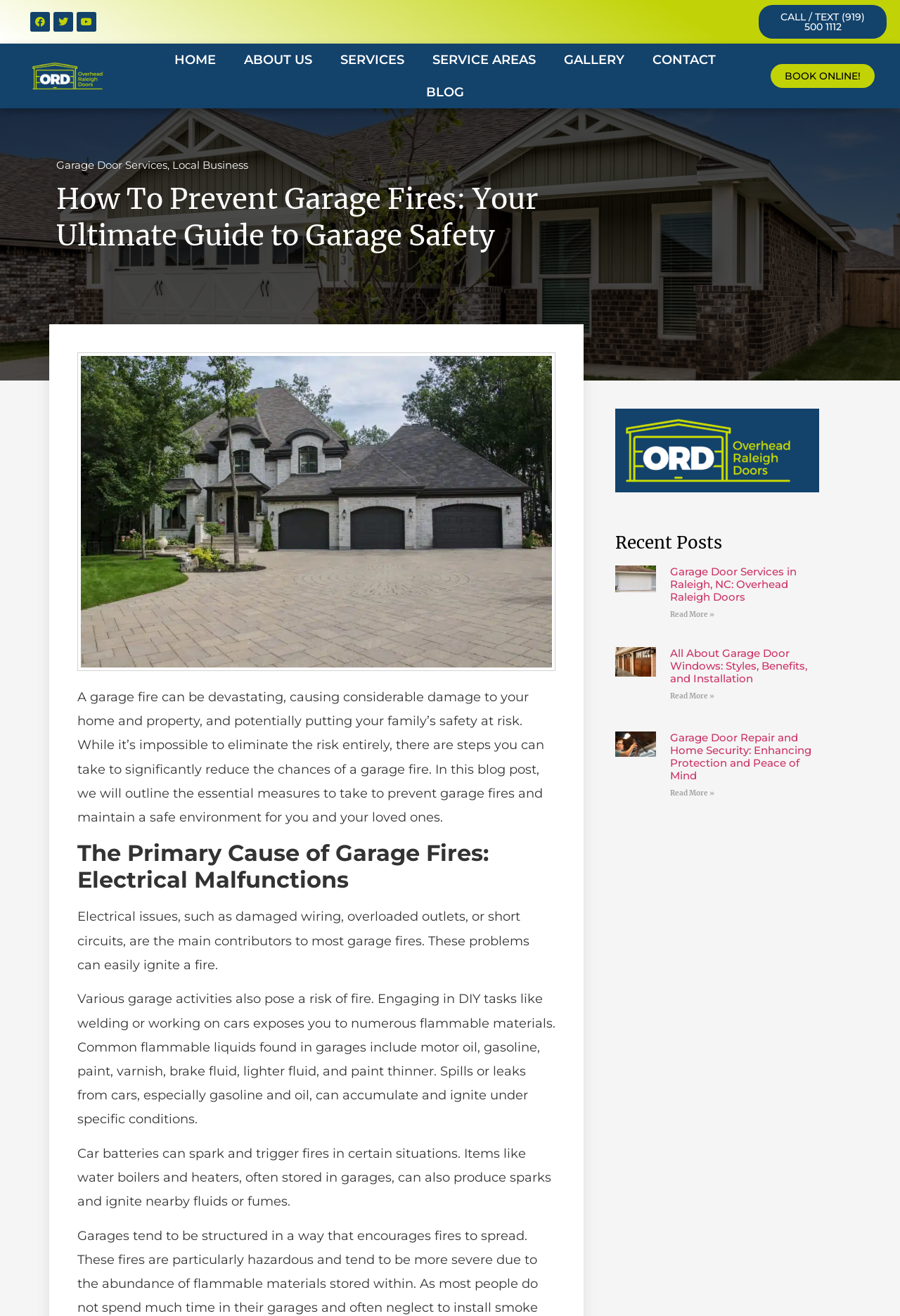Please determine the bounding box of the UI element that matches this description: Facebook. The coordinates should be given as (top-left x, top-left y, bottom-right x, bottom-right y), with all values between 0 and 1.

[0.034, 0.009, 0.056, 0.024]